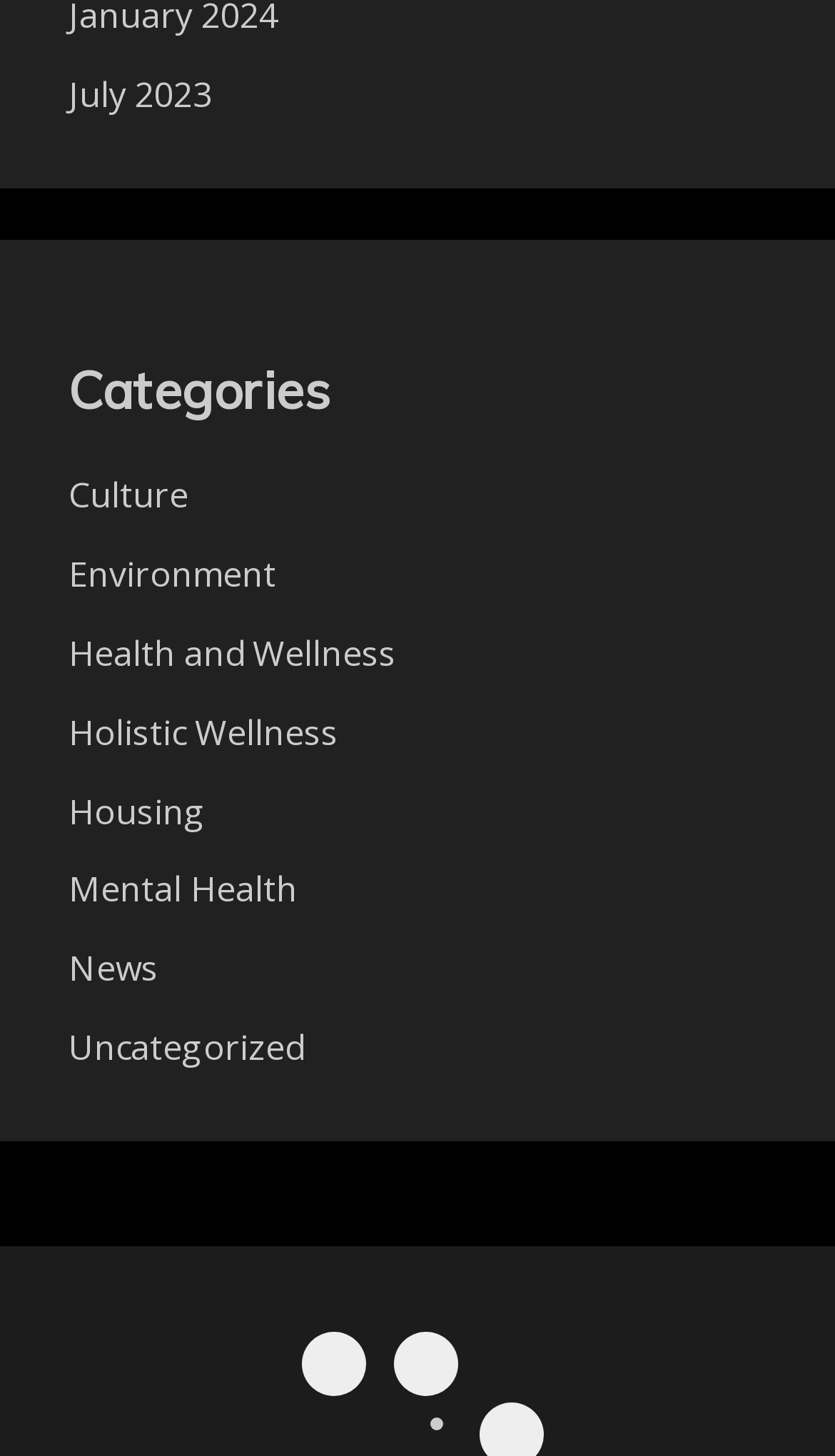Locate the bounding box coordinates of the area where you should click to accomplish the instruction: "Copy a link to this post to clipboard".

None